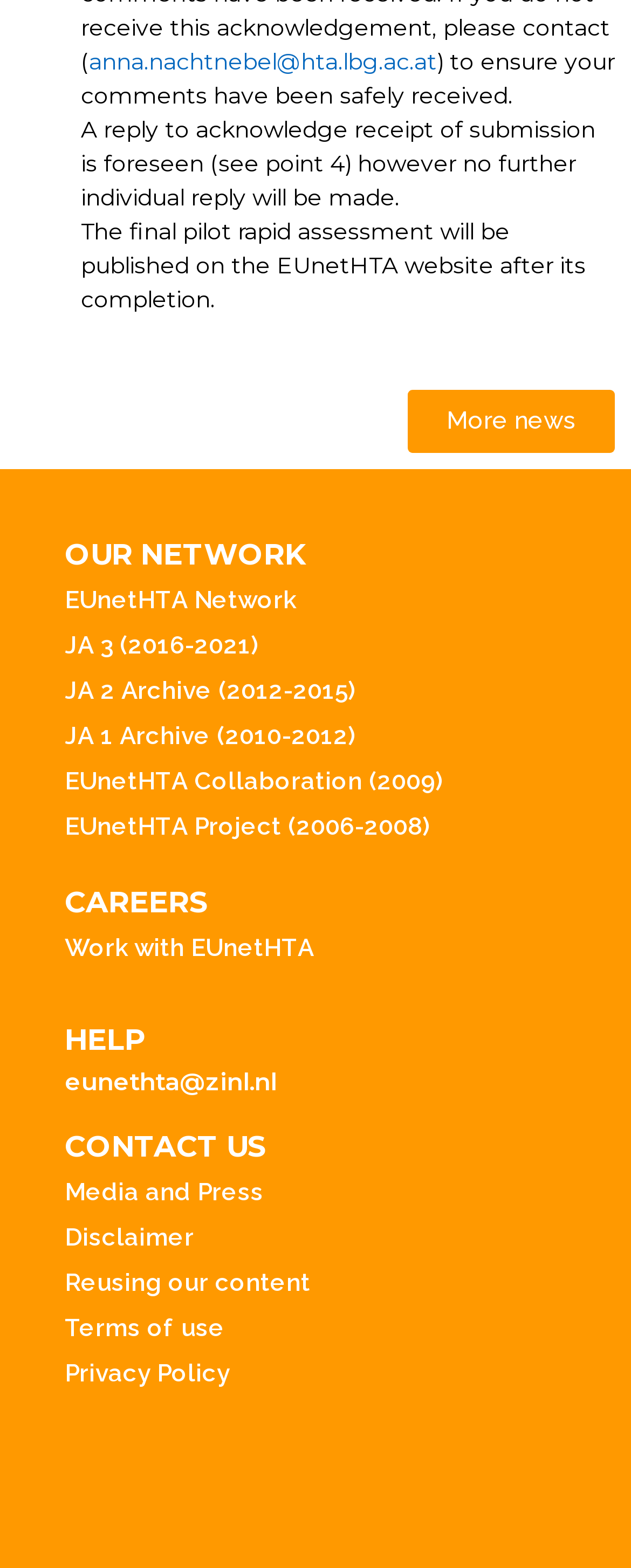Please reply with a single word or brief phrase to the question: 
Where will the final pilot rapid assessment be published?

EUnetHTA website